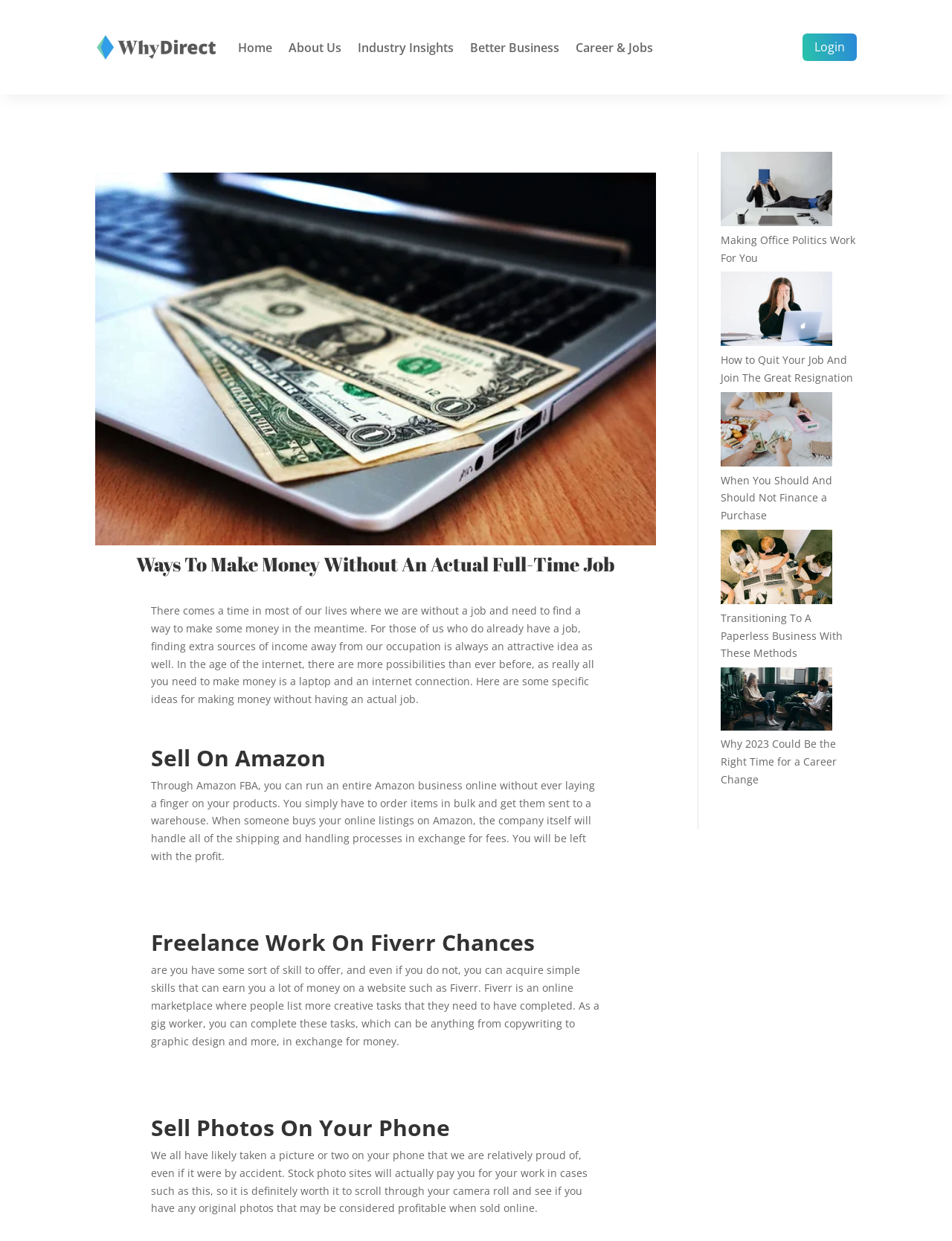Please determine the main heading text of this webpage.

Ways To Make Money Without An Actual Full-Time Job